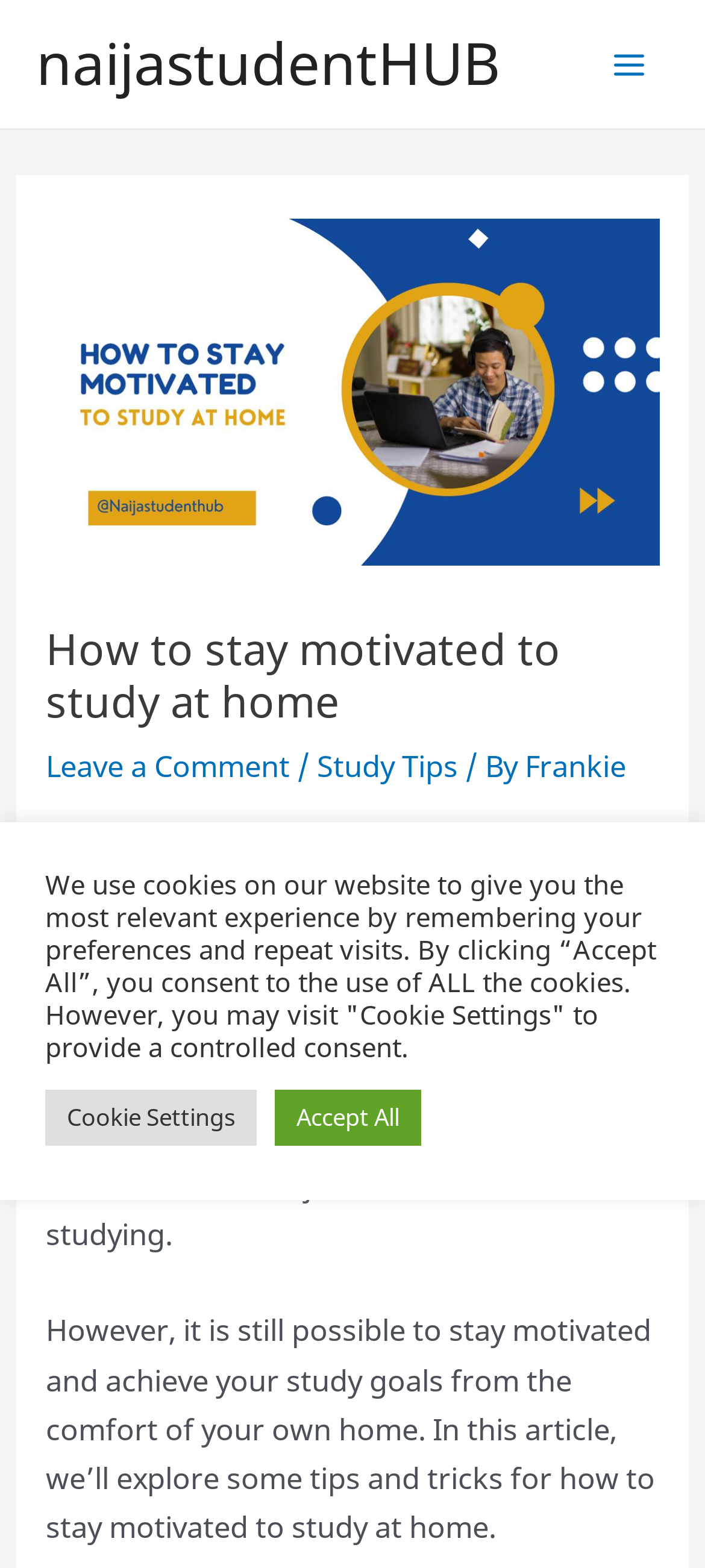Respond to the question below with a single word or phrase:
What is the purpose of the article?

To provide tips on staying motivated to study at home